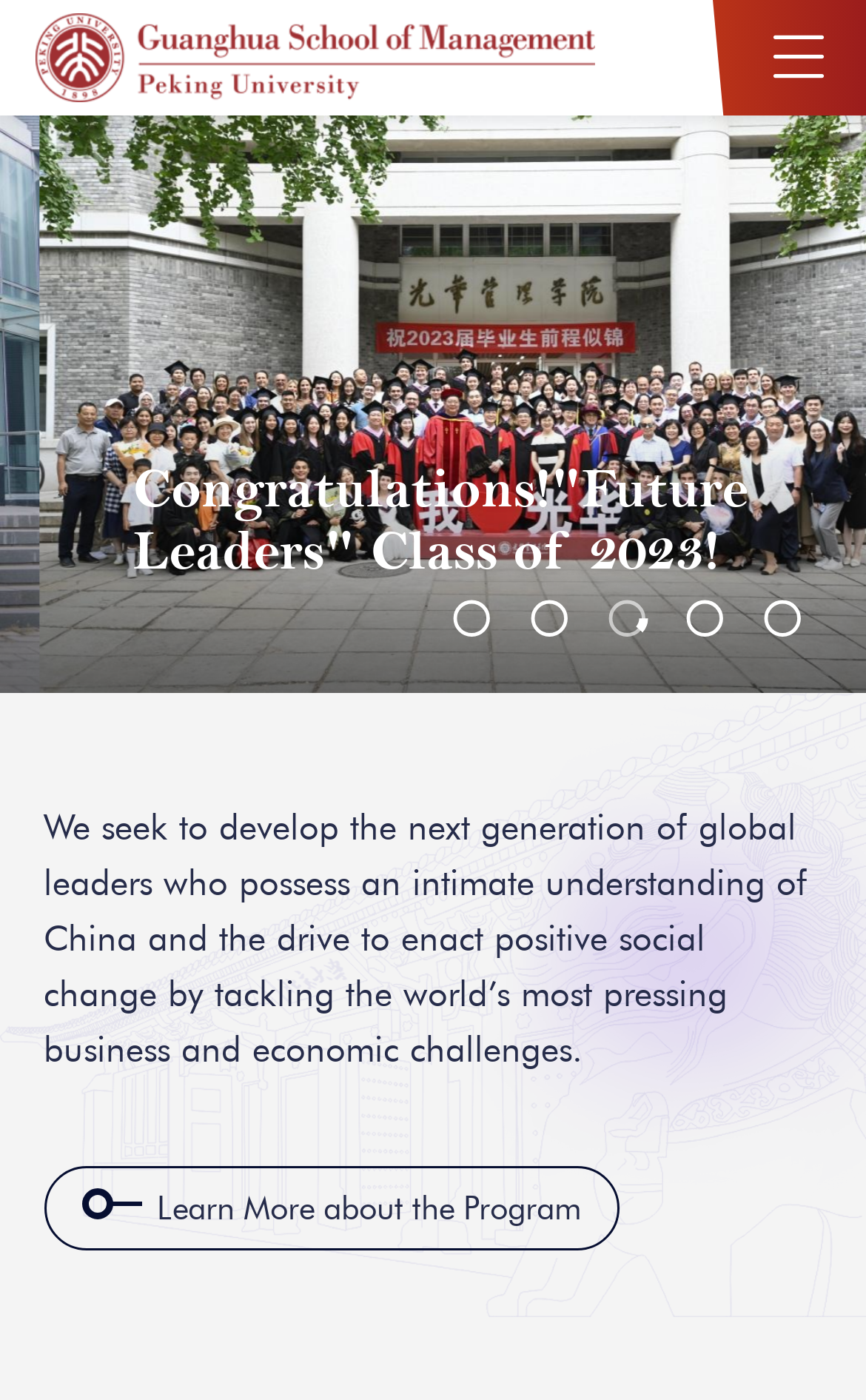Write a detailed summary of the webpage.

The webpage is about the "PKU 'Future Leaders' Program". At the top-left corner, there is a link with an associated image. On the top-right corner, there is another link with a icon. Below the top section, there is a heading that congratulates the "Future Leaders" Class of 2023. 

Underneath the heading, there is a large banner that spans the entire width of the page, containing an image. Below the banner, there are five small images aligned horizontally, showcasing different aspects of the program. 

To the left of these images, there is a block of text that describes the program's mission, which is to develop the next generation of global leaders who understand China and strive to create positive social change by addressing pressing business and economic challenges. 

Below the text, there is a "Learn More about the Program" link. At the bottom of the page, there is a large image that takes up the full width of the page.